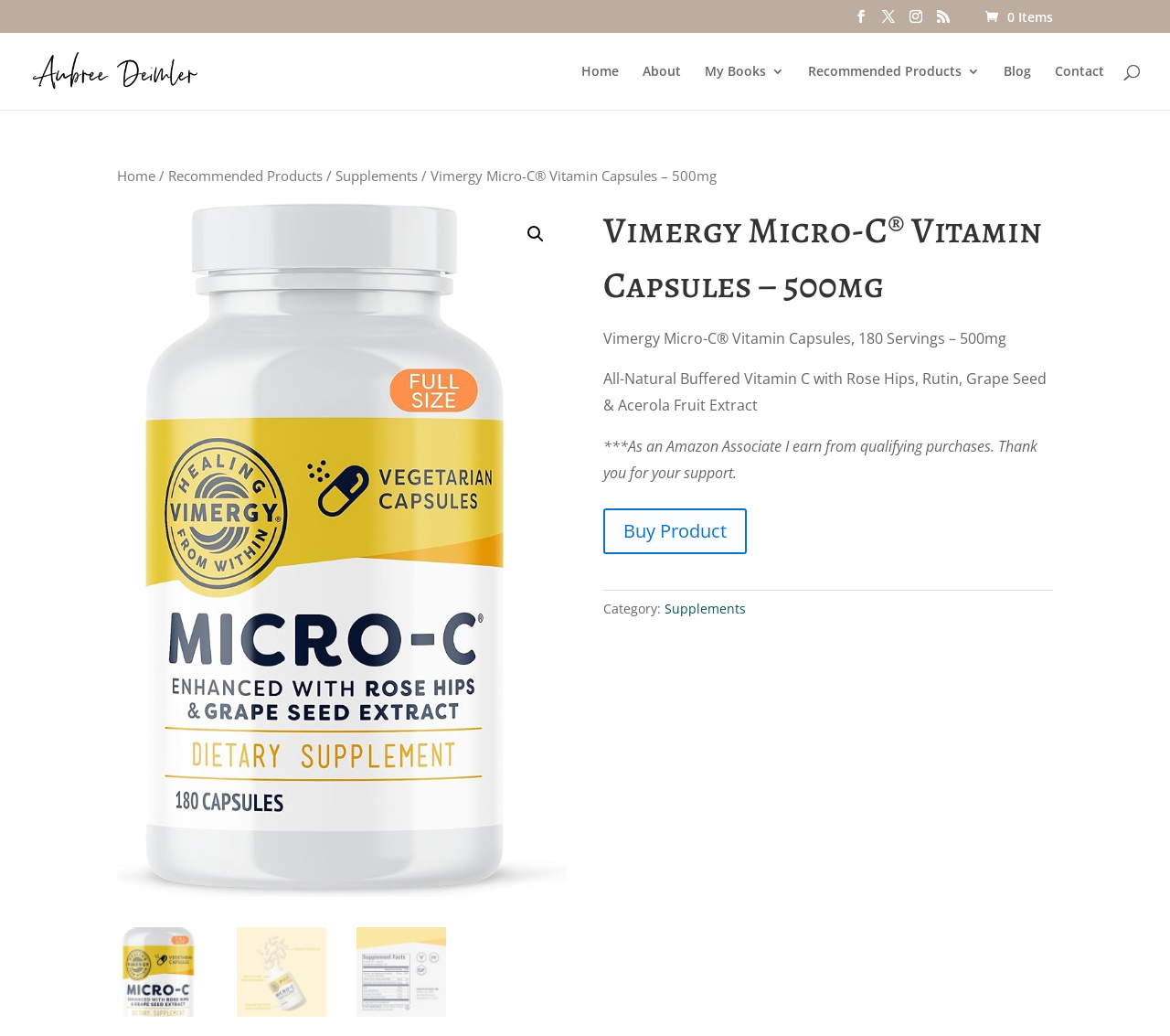What is the name of the supplement?
Please look at the screenshot and answer in one word or a short phrase.

Vimergy Micro-C